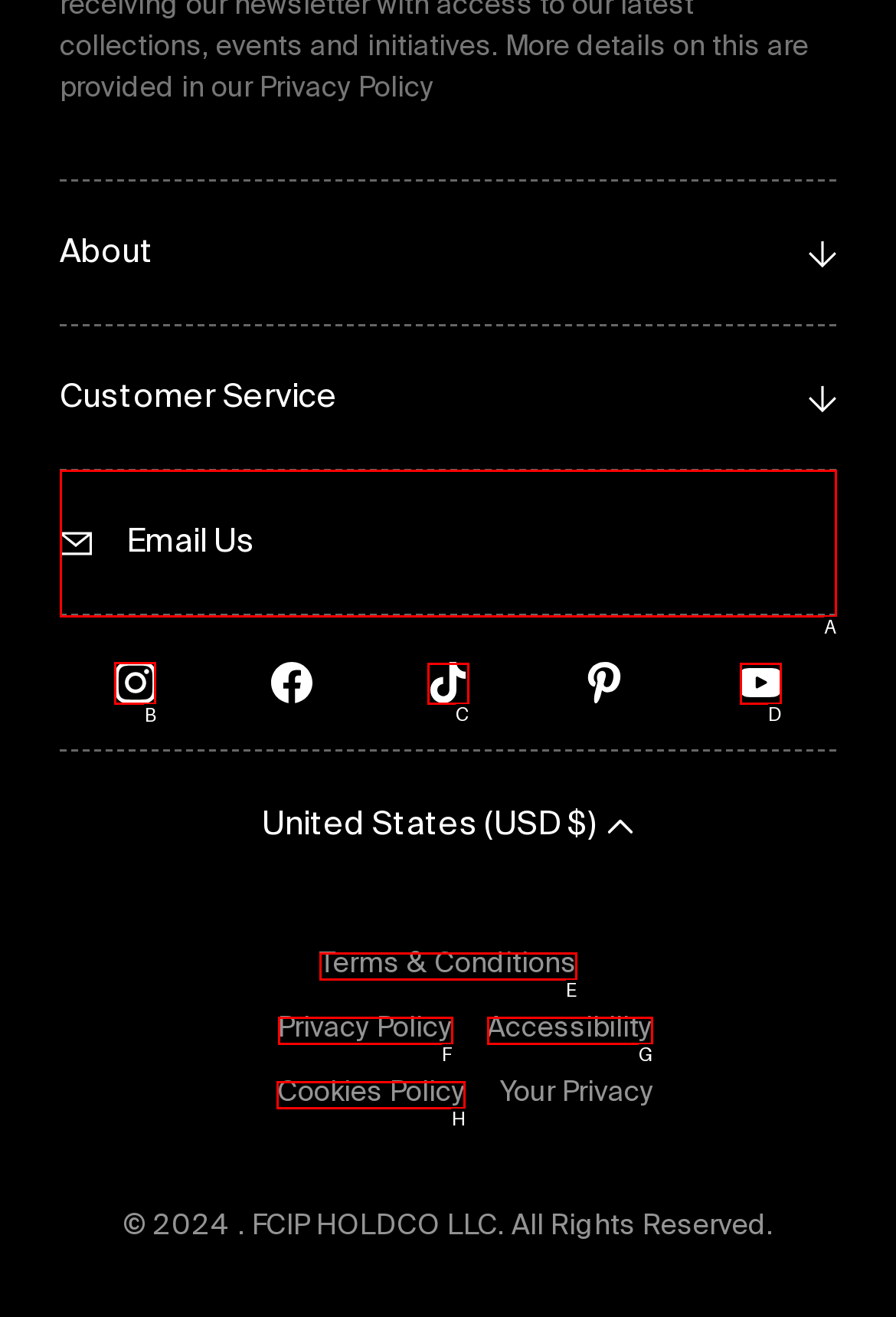Determine the letter of the UI element that you need to click to perform the task: Open Instagram.
Provide your answer with the appropriate option's letter.

B